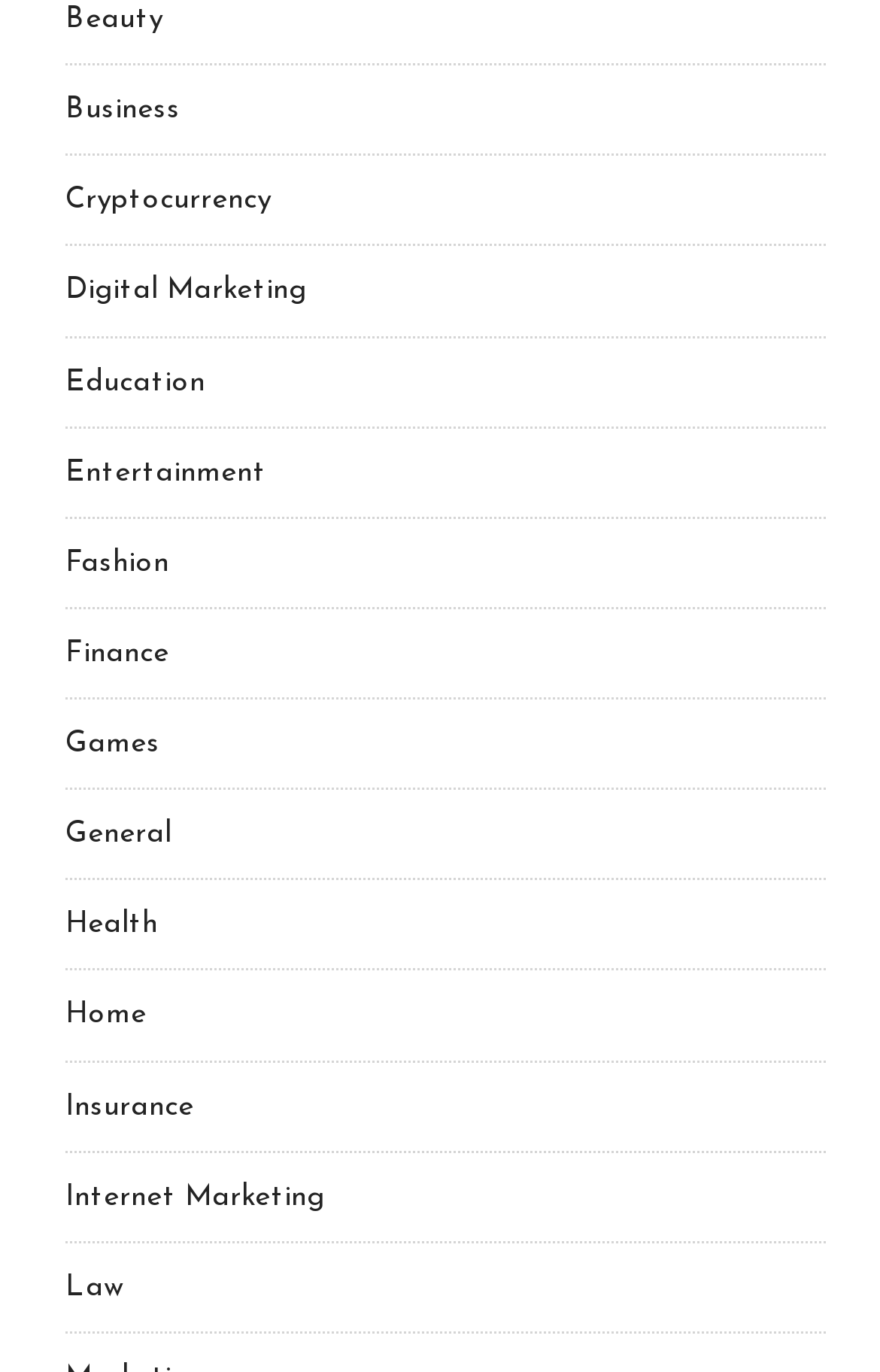Utilize the information from the image to answer the question in detail:
Is there a category for Health?

I scanned the list of categories and found that 'Health' is one of the available categories, located near the middle of the list.